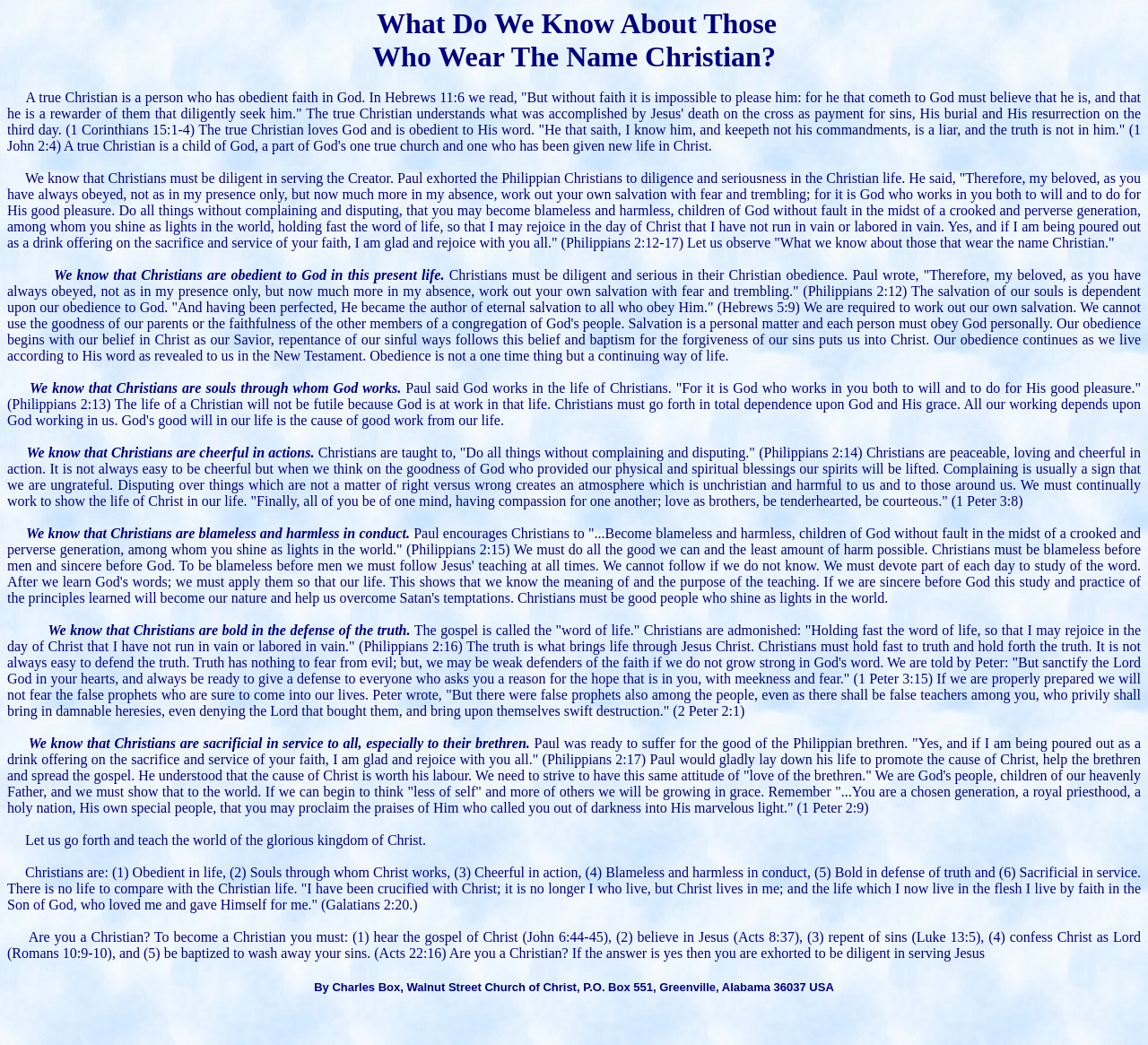How many characteristics of Christians are mentioned on this webpage?
Provide a detailed and well-explained answer to the question.

The webpage lists six characteristics of Christians, which are: obedient in life, souls through whom Christ works, cheerful in action, blameless and harmless in conduct, bold in defense of truth, and sacrificial in service.